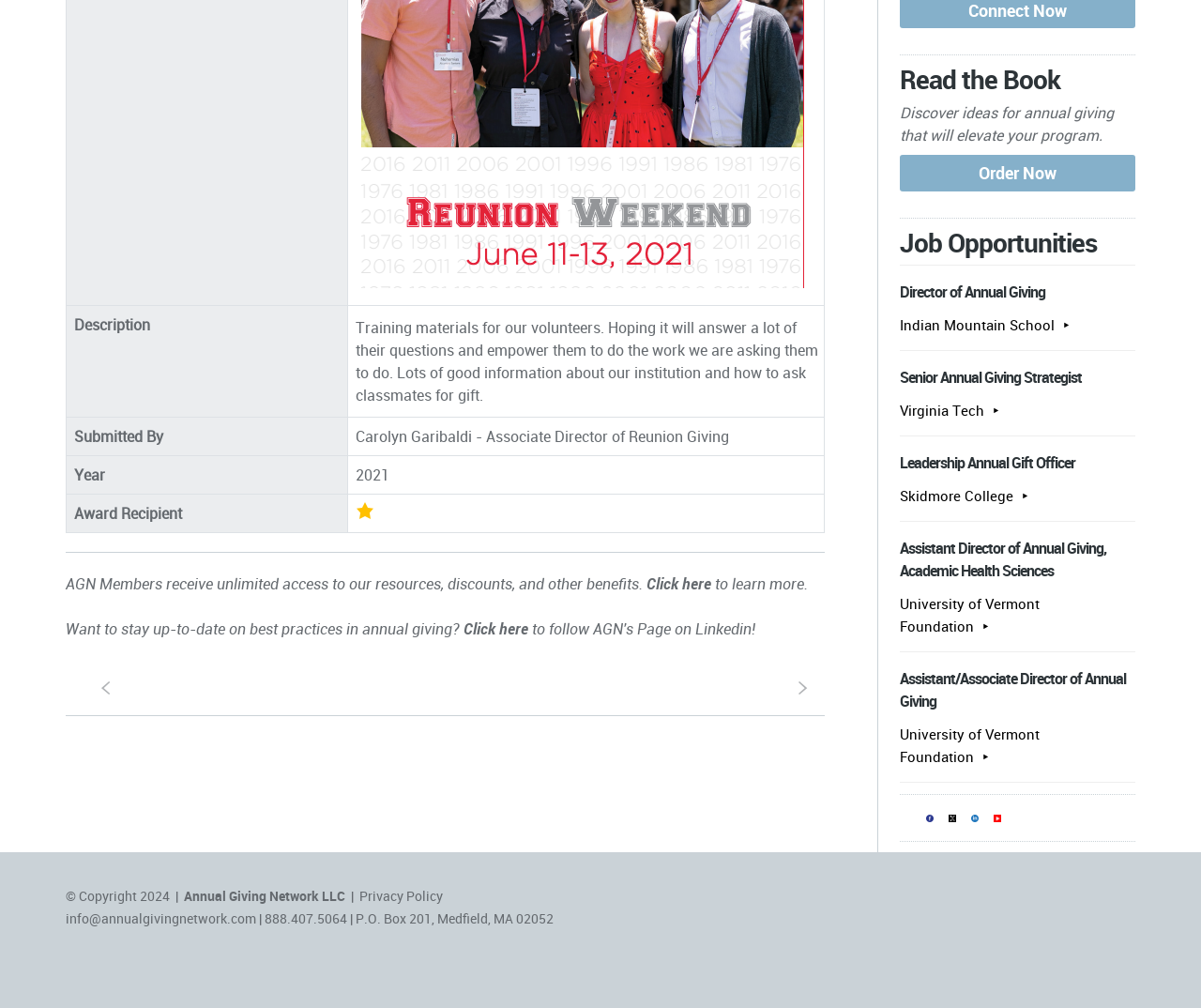Identify the bounding box for the UI element described as: "title="twitter"". The coordinates should be four float numbers between 0 and 1, i.e., [left, top, right, bottom].

[0.784, 0.8, 0.803, 0.82]